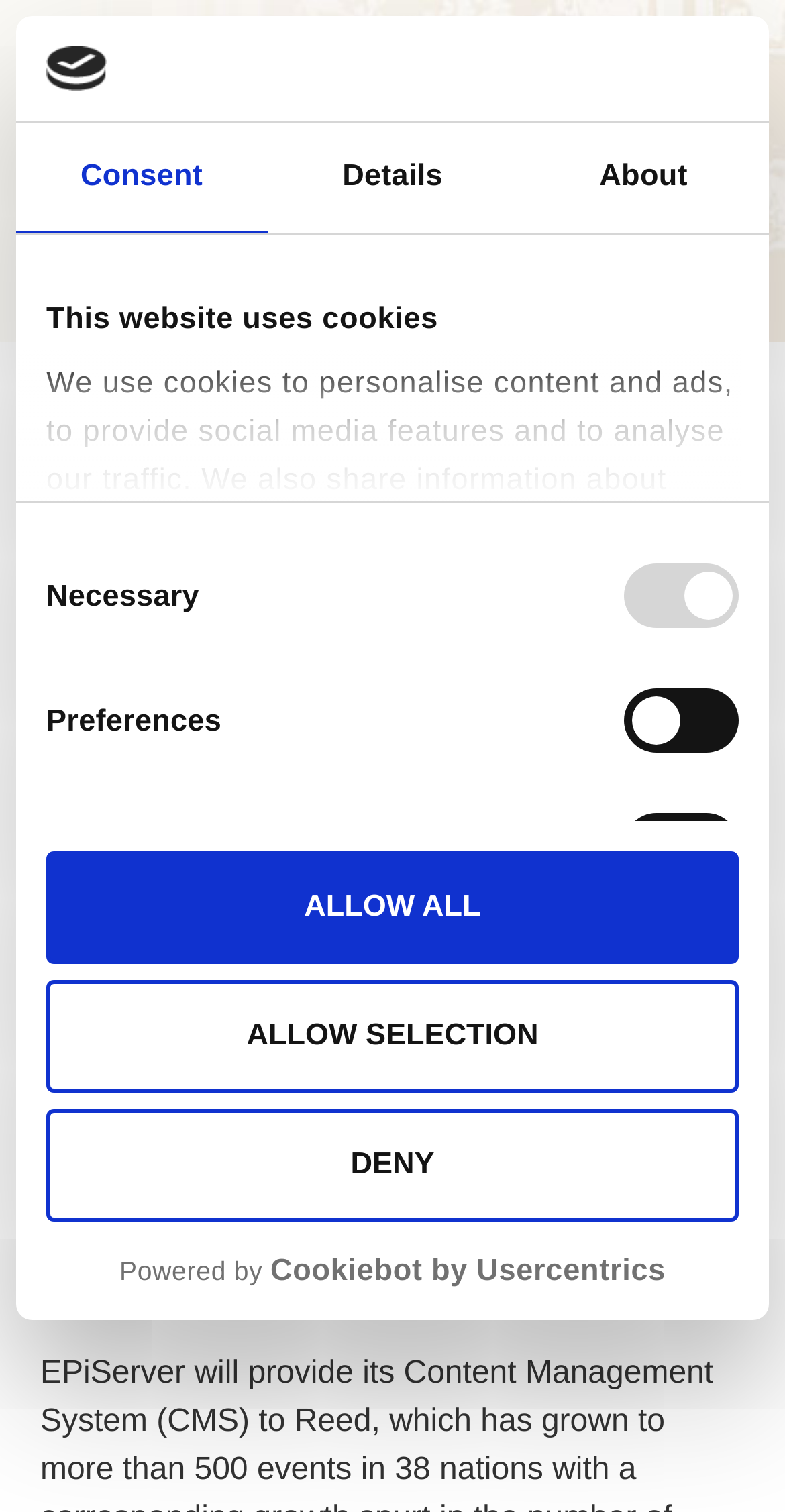Locate the bounding box coordinates of the clickable part needed for the task: "Check out the sample toolkit".

None